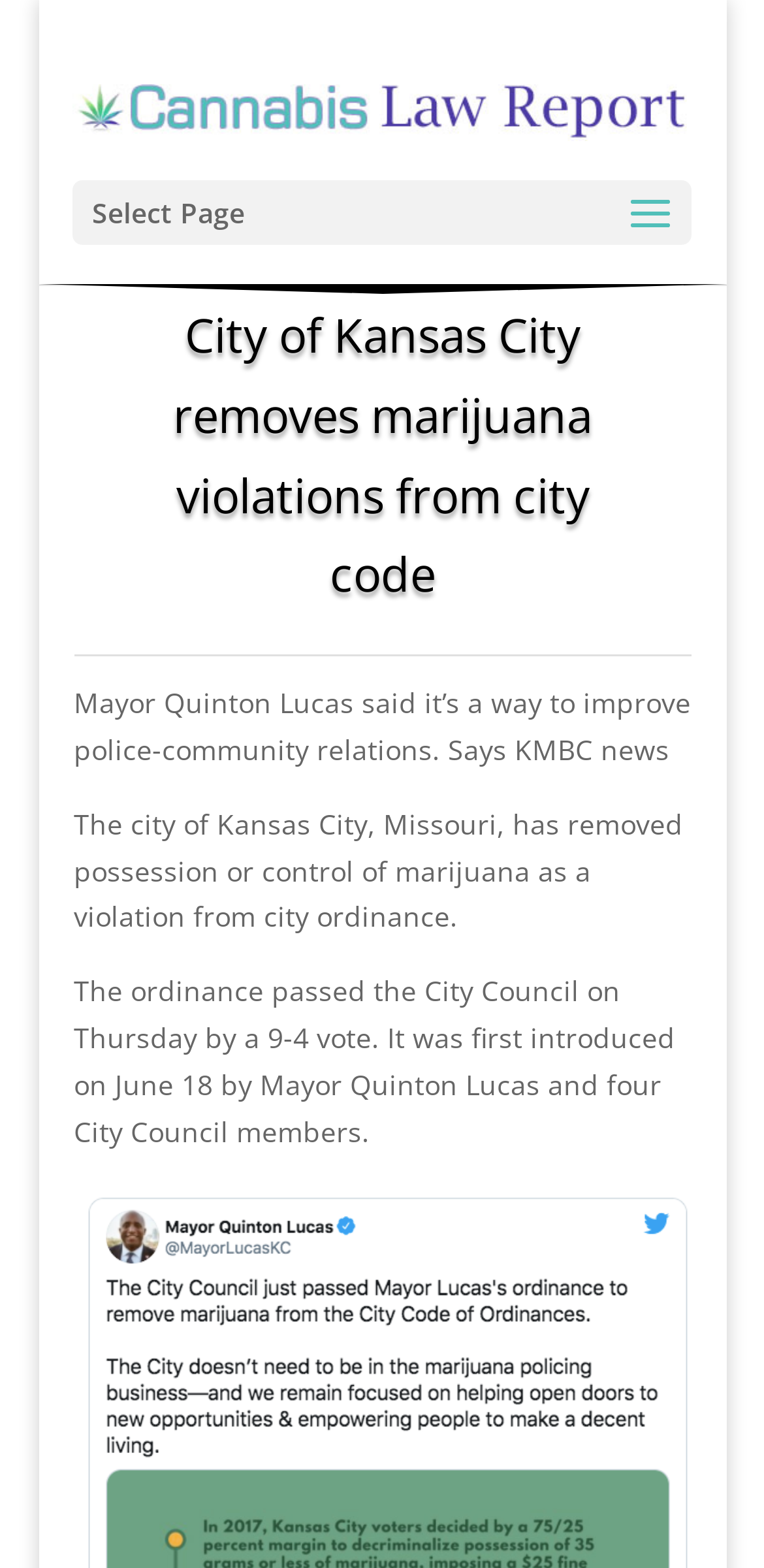Identify the primary heading of the webpage and provide its text.

City of Kansas City removes marijuana violations from city code